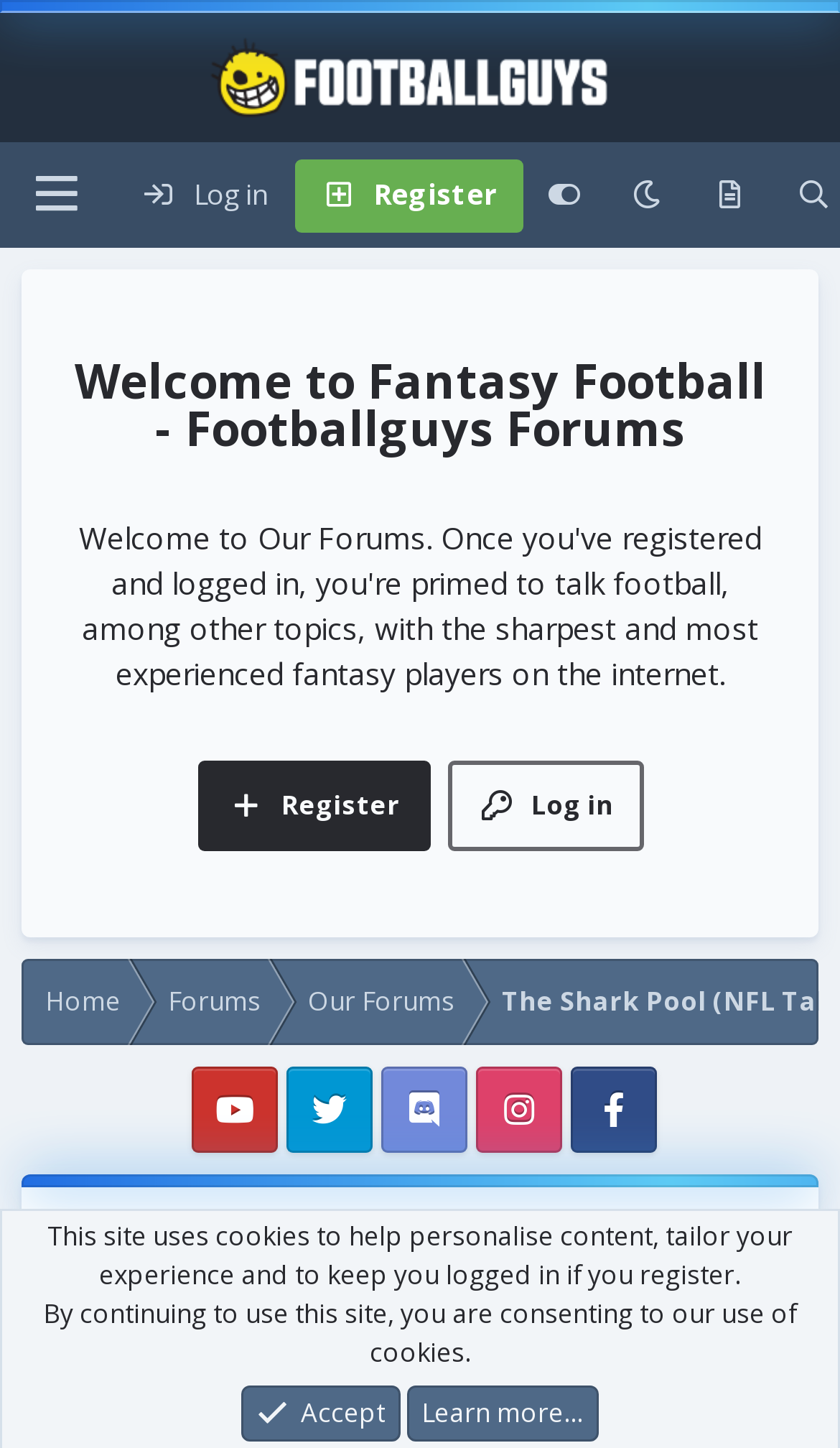Identify the bounding box coordinates for the UI element that matches this description: "Apr 4, 2019".

[0.328, 0.897, 0.495, 0.923]